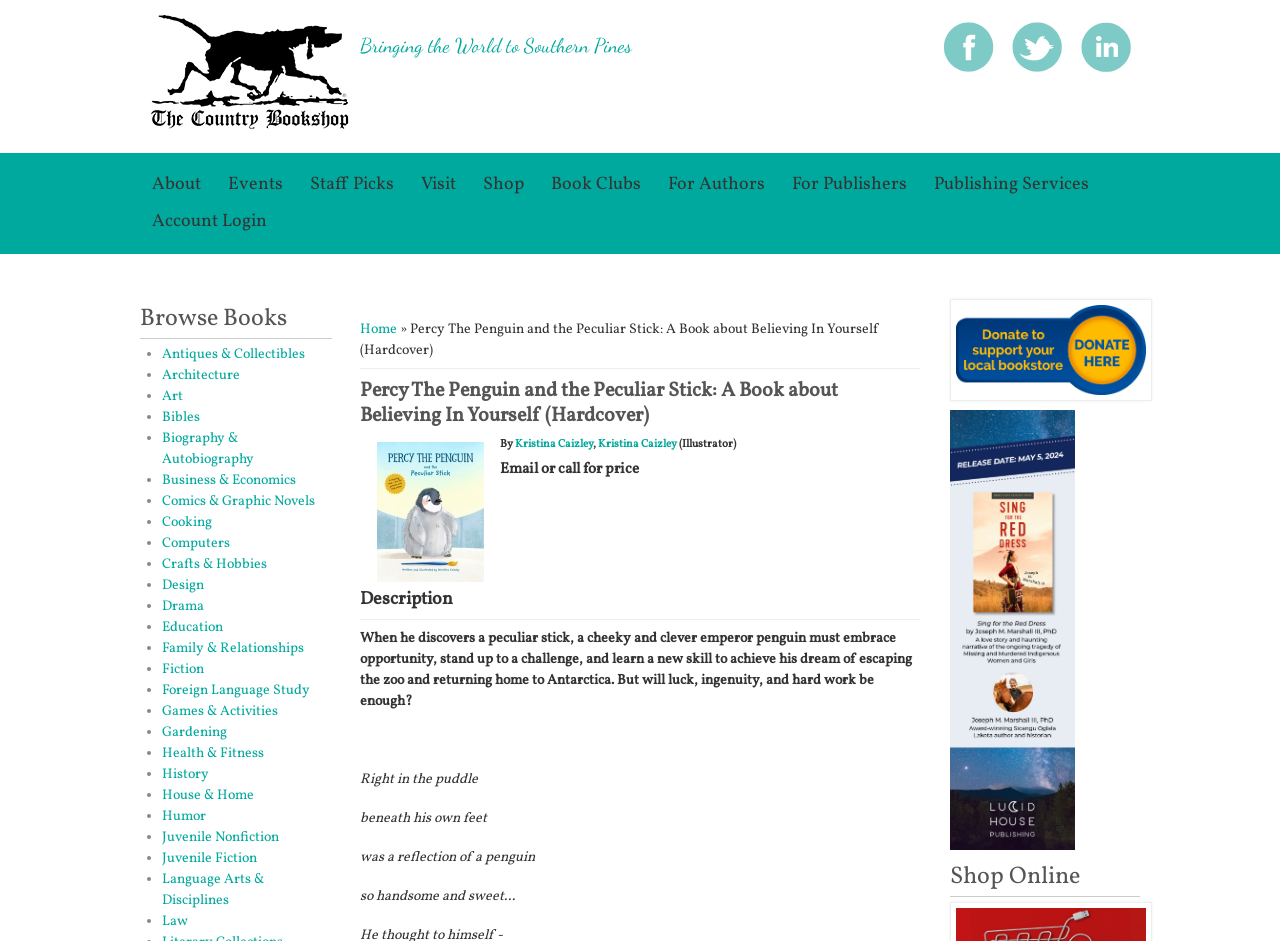Please determine the bounding box coordinates of the area that needs to be clicked to complete this task: 'Browse 'Percy The Penguin and the Peculiar Stick: A Book about Believing In Yourself (Hardcover)''. The coordinates must be four float numbers between 0 and 1, formatted as [left, top, right, bottom].

[0.281, 0.34, 0.686, 0.383]